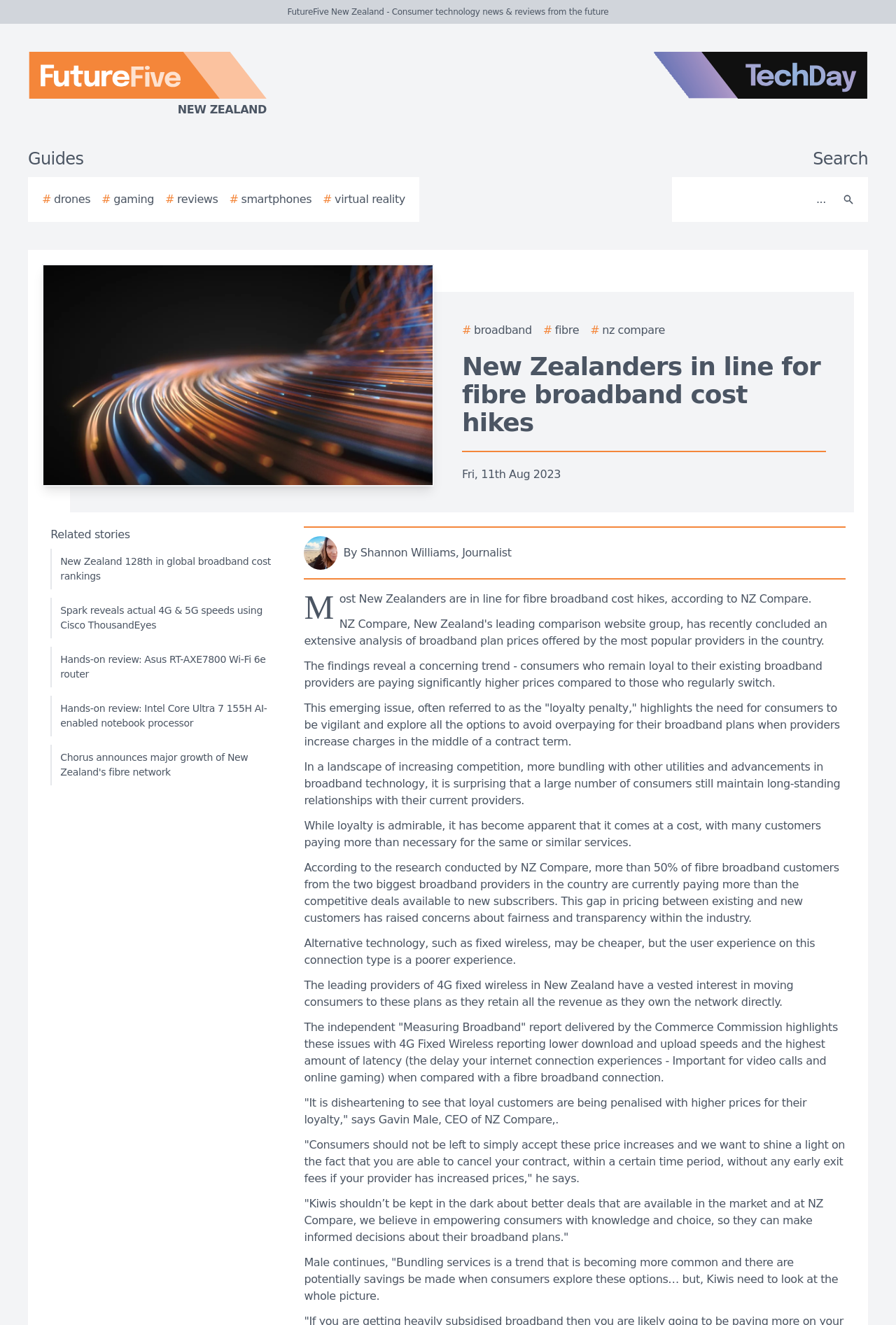How many percent of fibre broadband customers are paying more than necessary?
Refer to the image and give a detailed response to the question.

I determined the answer by reading the section of the article that discusses the research conducted by NZ Compare, which states that 'more than 50% of fibre broadband customers from the two biggest broadband providers in the country are currently paying more than the competitive deals available to new subscribers'.